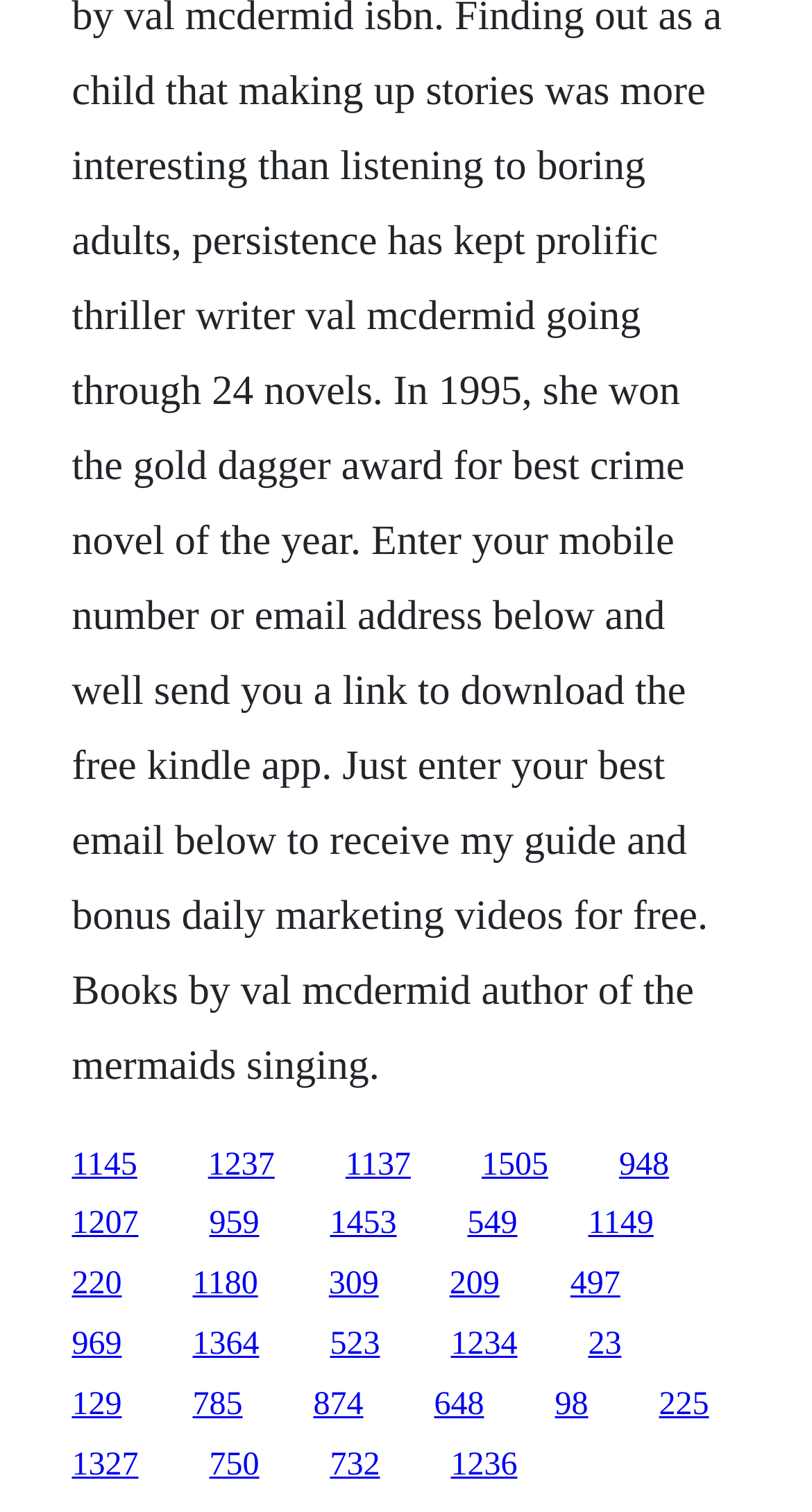Determine the bounding box coordinates of the clickable region to carry out the instruction: "access the thirteenth link".

[0.555, 0.877, 0.637, 0.901]